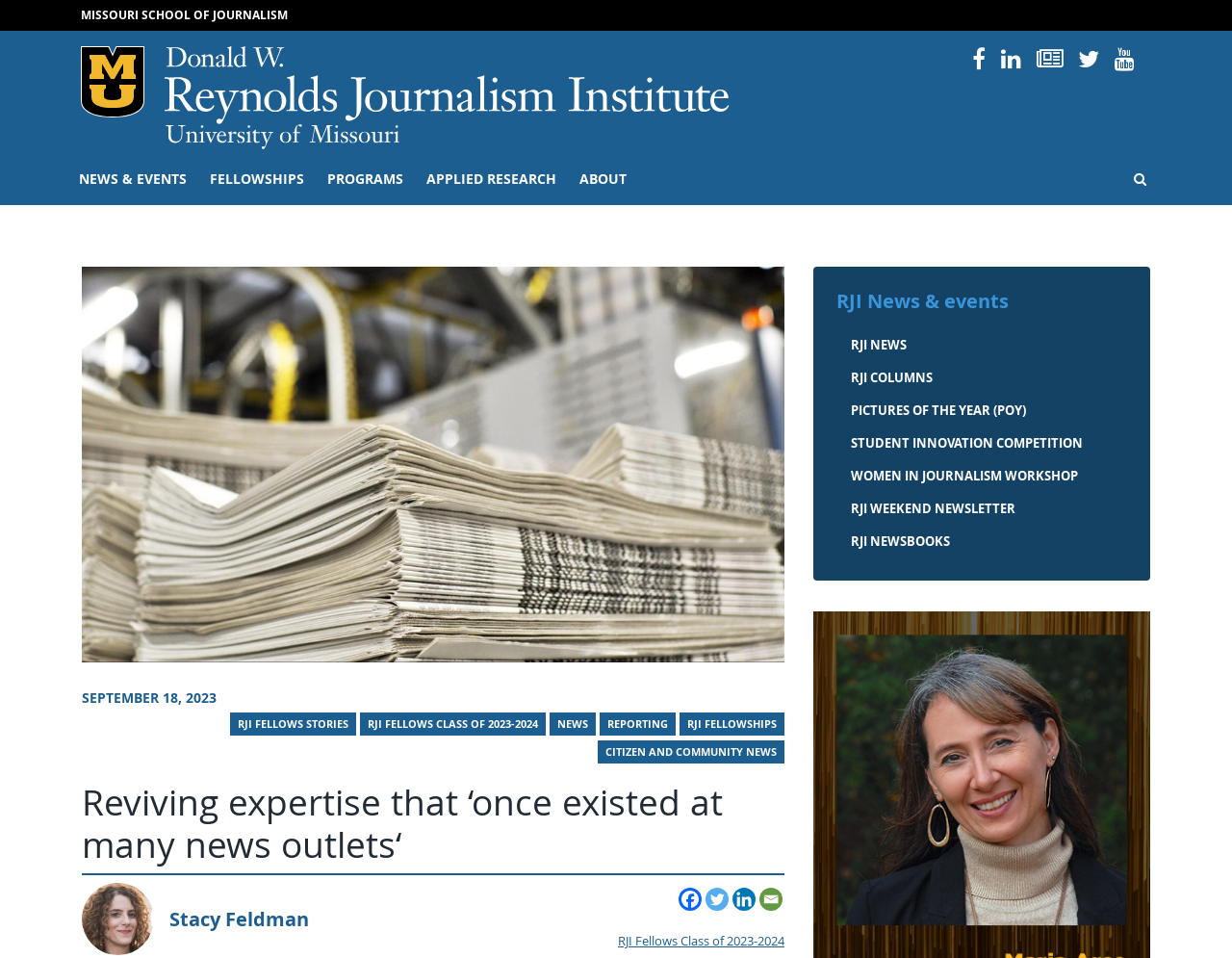Please specify the coordinates of the bounding box for the element that should be clicked to carry out this instruction: "Follow RJI on Facebook". The coordinates must be four float numbers between 0 and 1, formatted as [left, top, right, bottom].

[0.789, 0.045, 0.812, 0.077]